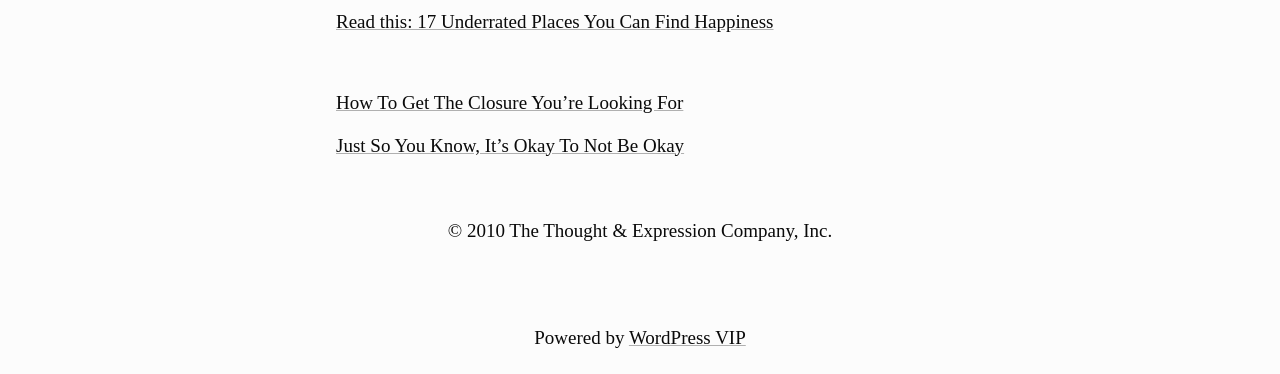Provide your answer in one word or a succinct phrase for the question: 
How many links are in the navigation section?

2